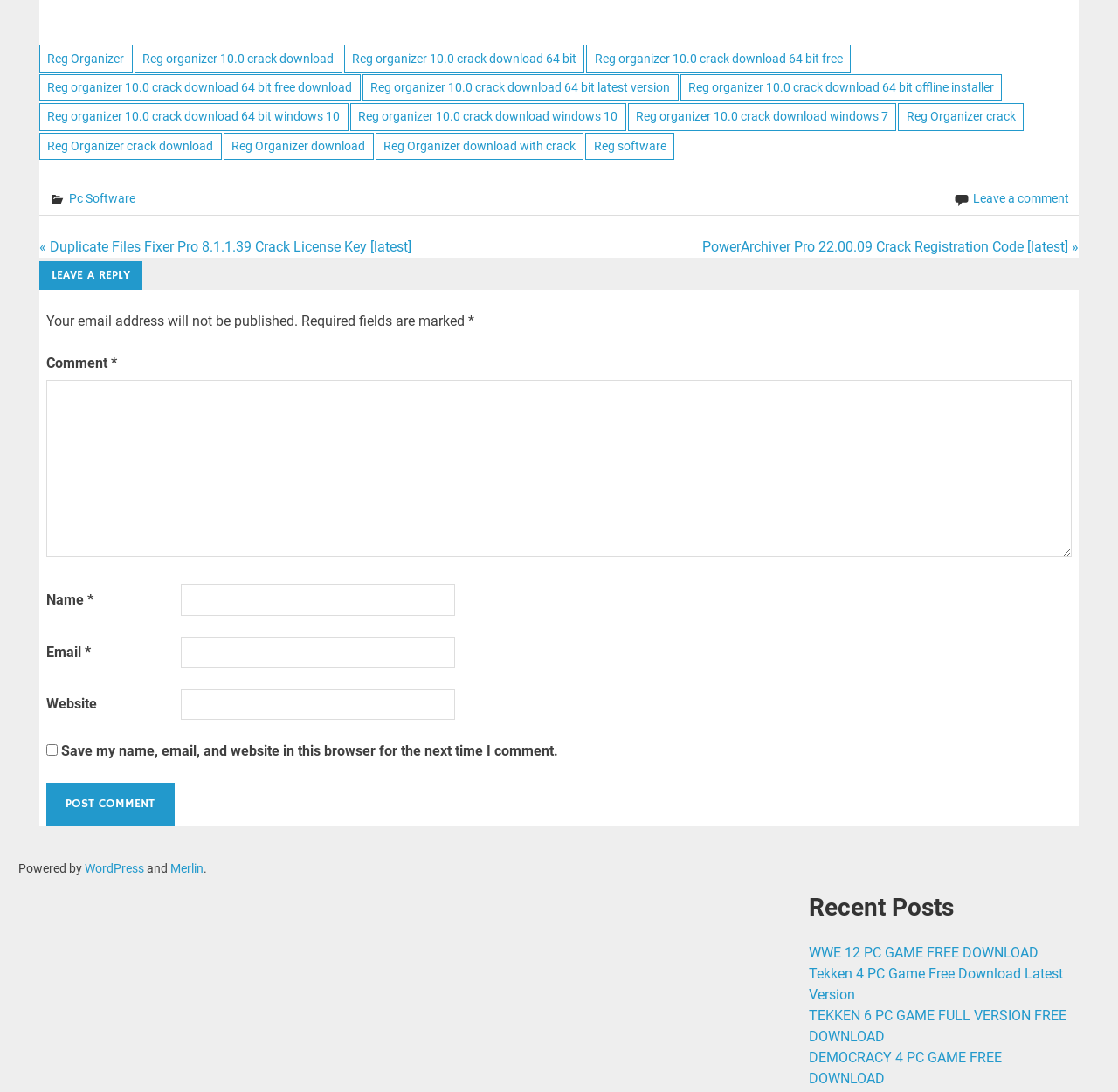Bounding box coordinates are specified in the format (top-left x, top-left y, bottom-right x, bottom-right y). All values are floating point numbers bounded between 0 and 1. Please provide the bounding box coordinate of the region this sentence describes: Reg Organizer download

[0.2, 0.121, 0.334, 0.146]